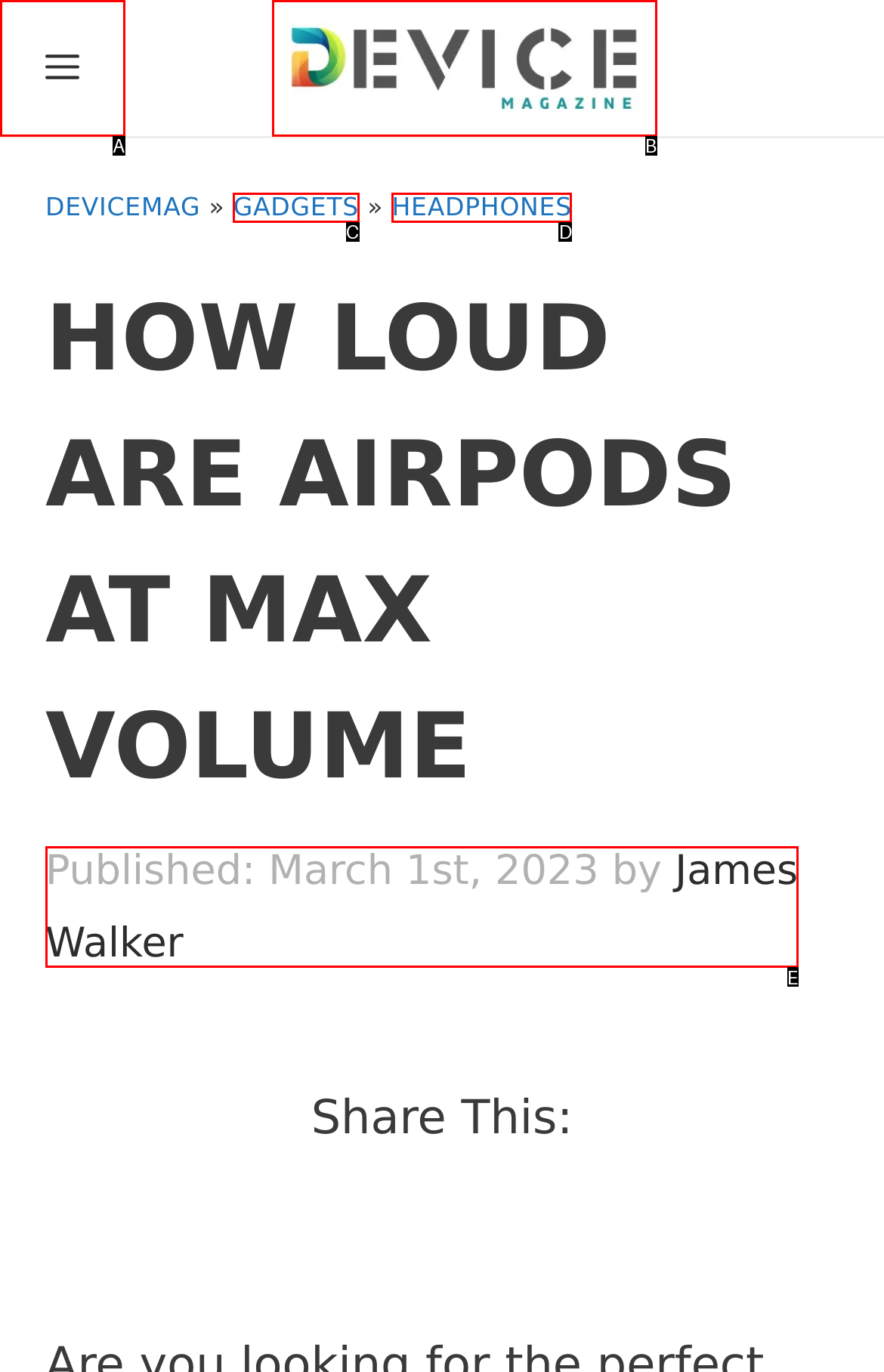Identify the HTML element that corresponds to the description: James Walker Provide the letter of the matching option directly from the choices.

E